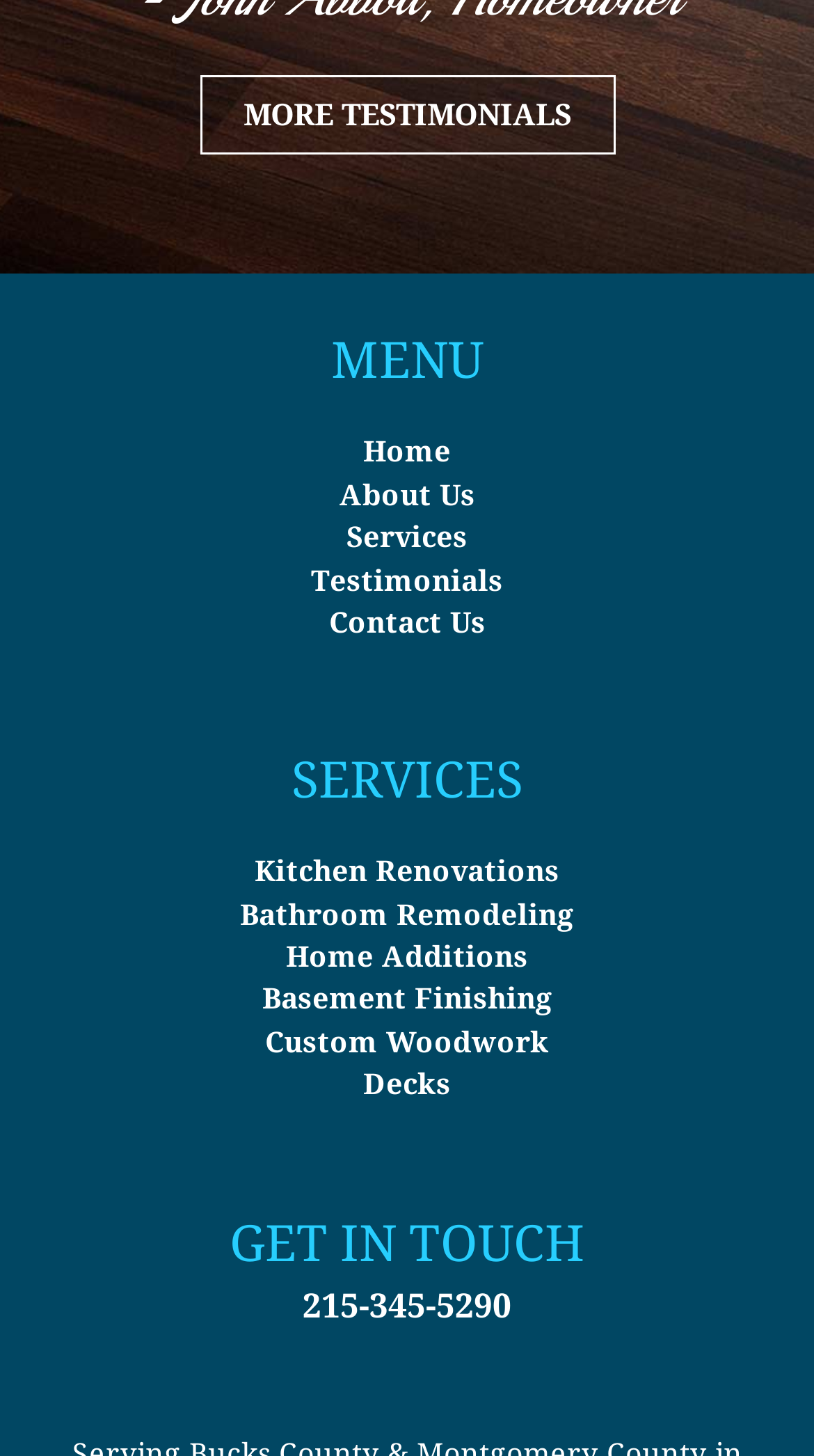Determine the bounding box coordinates of the clickable element to achieve the following action: 'Call 215-345-5290'. Provide the coordinates as four float values between 0 and 1, formatted as [left, top, right, bottom].

[0.372, 0.883, 0.628, 0.91]